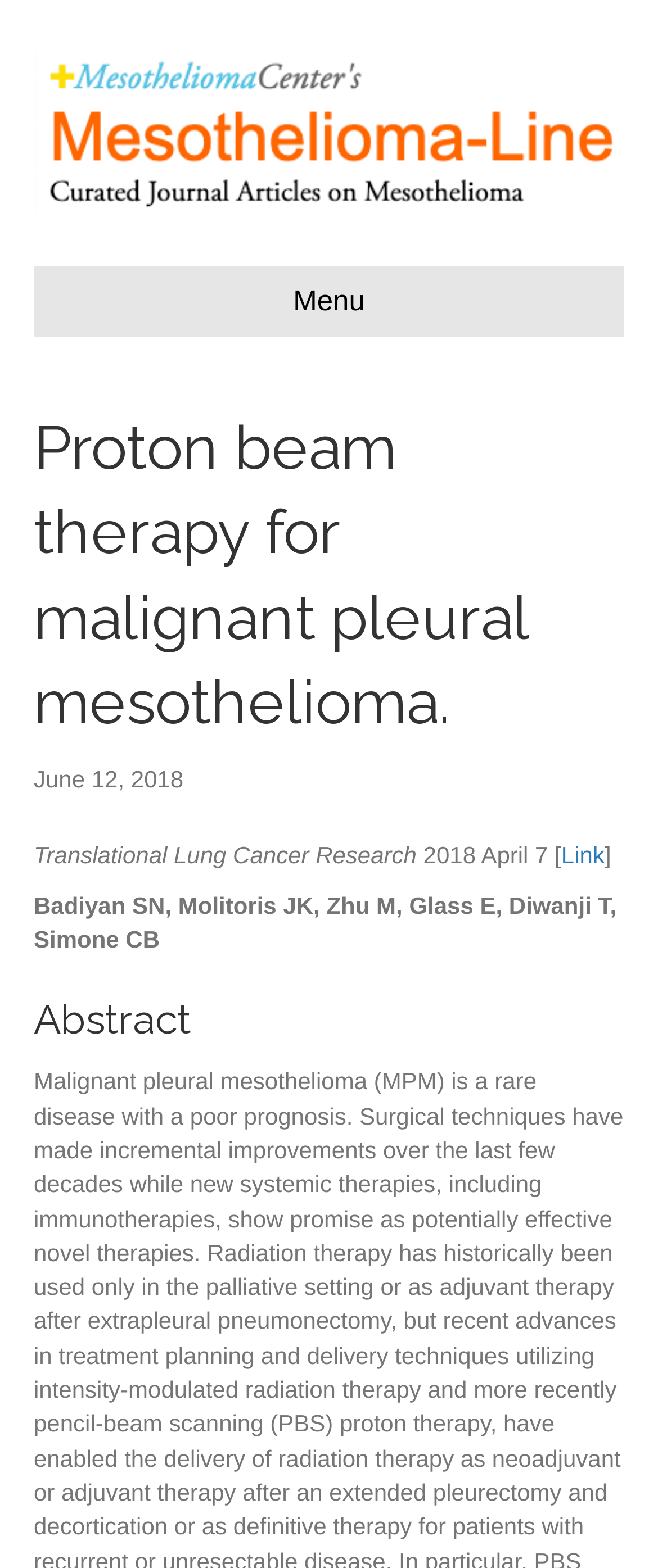Is there a link to a related resource?
Based on the image, answer the question with as much detail as possible.

I found a link to a related resource by looking at the text 'Link' which is located below the author names and above the abstract section.